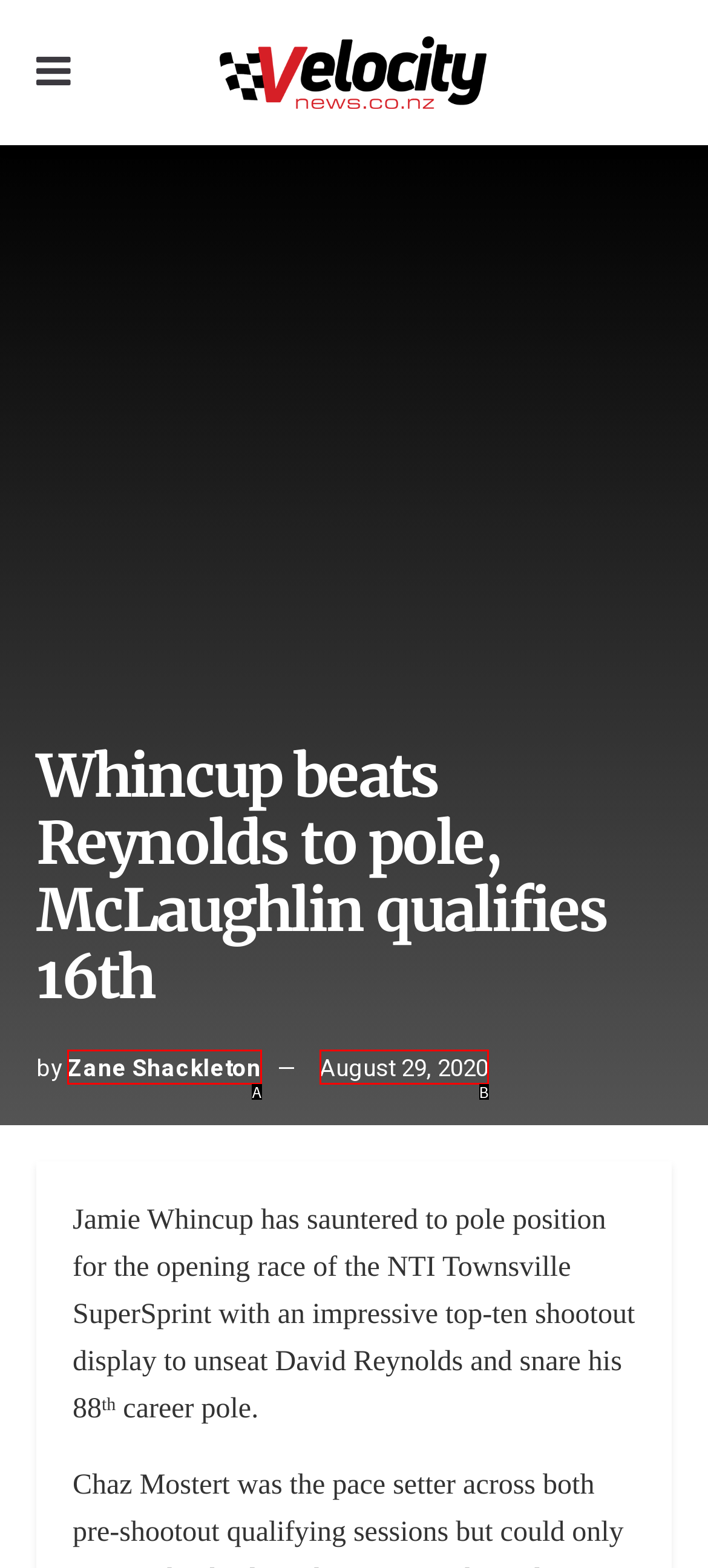Which HTML element among the options matches this description: Zane Shackleton? Answer with the letter representing your choice.

A